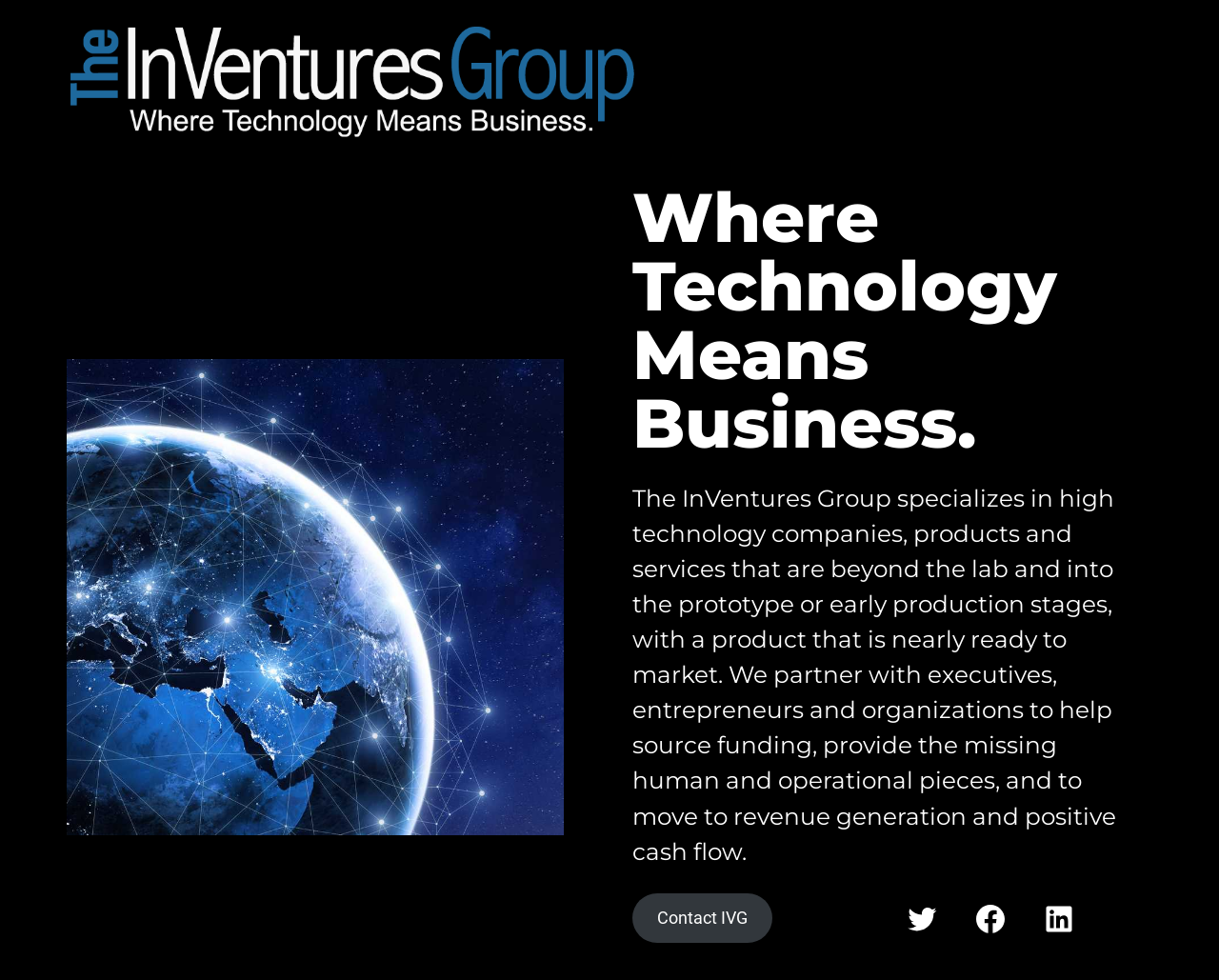Please give a one-word or short phrase response to the following question: 
What is the main focus of The InVentures Group?

High technology companies